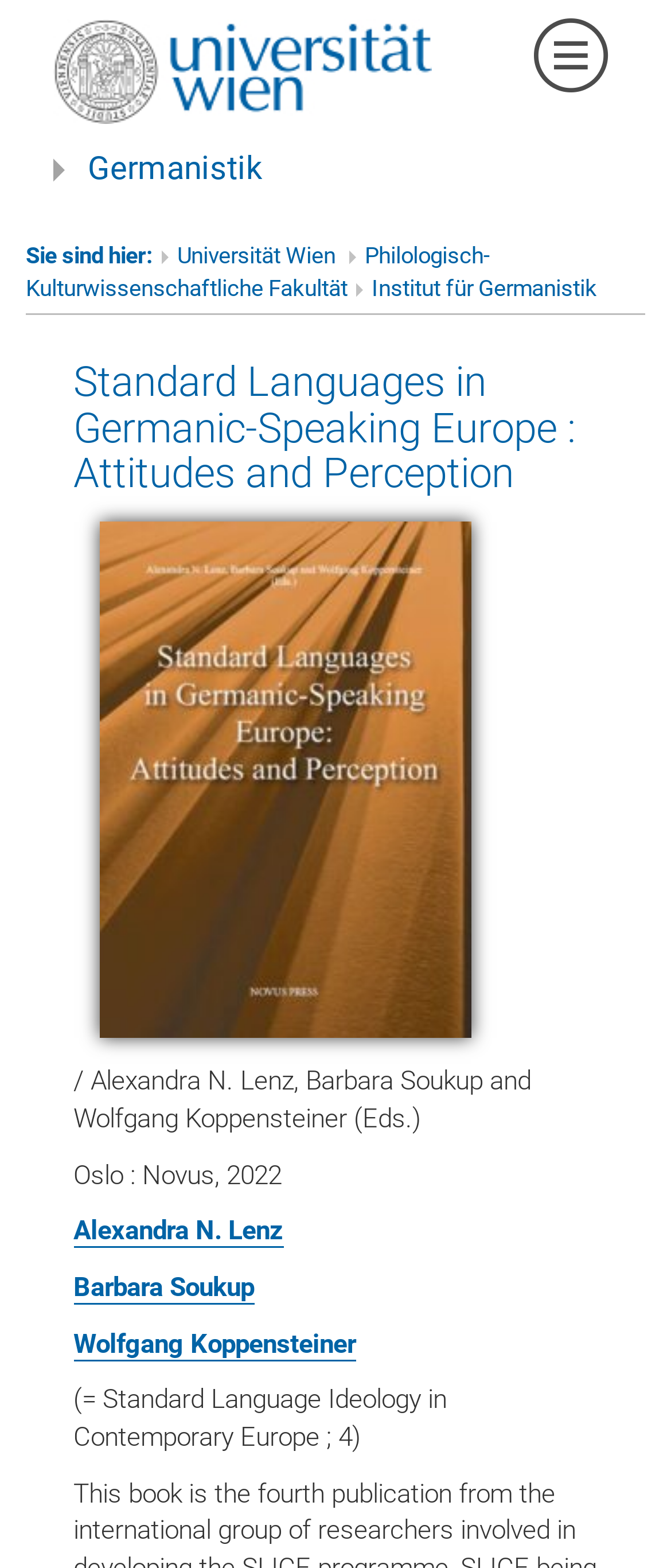Find the bounding box coordinates for the area that should be clicked to accomplish the instruction: "Visit the Germanistik page".

[0.079, 0.095, 0.392, 0.12]